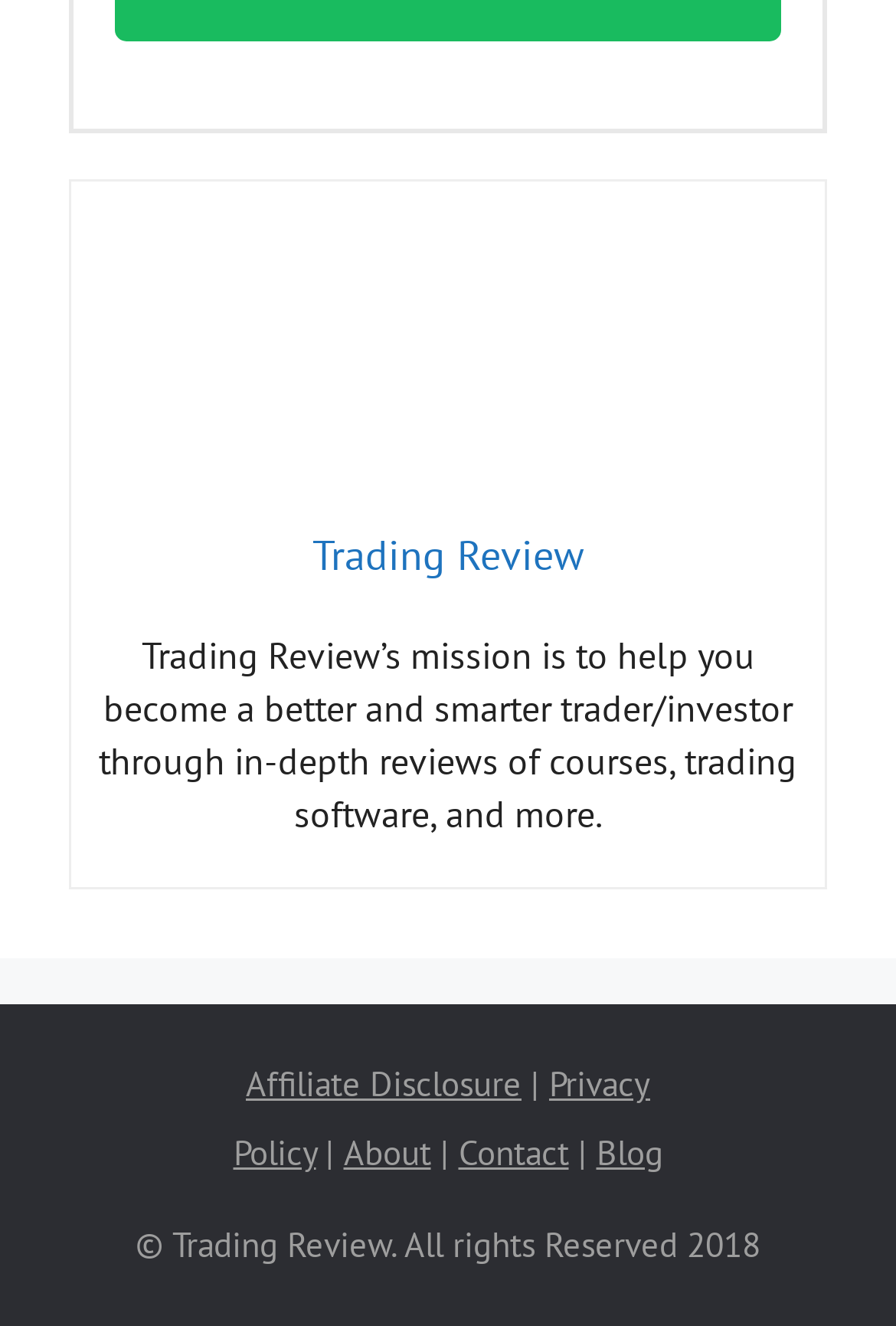What type of content can be found on the website?
By examining the image, provide a one-word or phrase answer.

Reviews